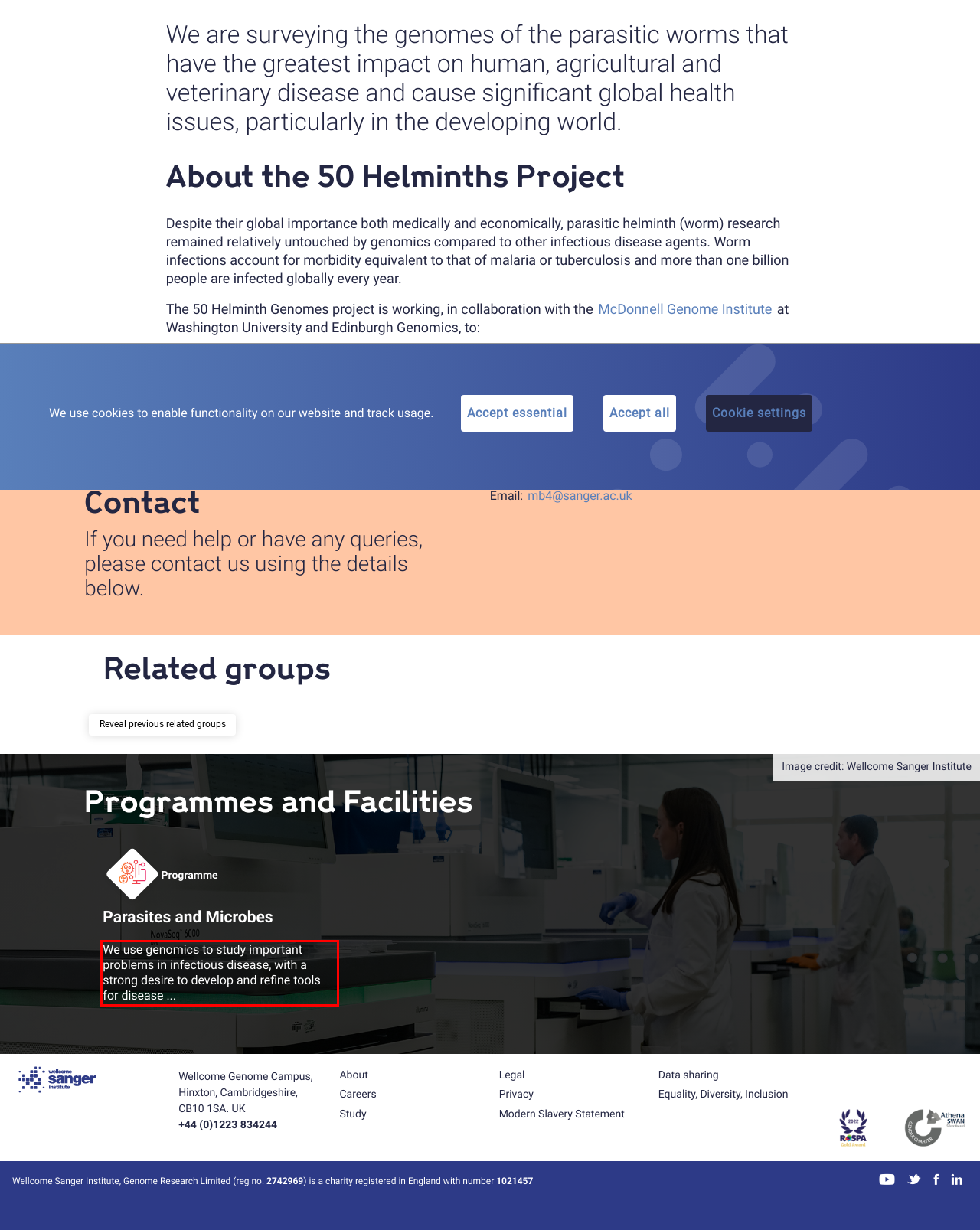Review the webpage screenshot provided, and perform OCR to extract the text from the red bounding box.

We use genomics to study important problems in infectious disease, with a strong desire to develop and refine tools for disease ...